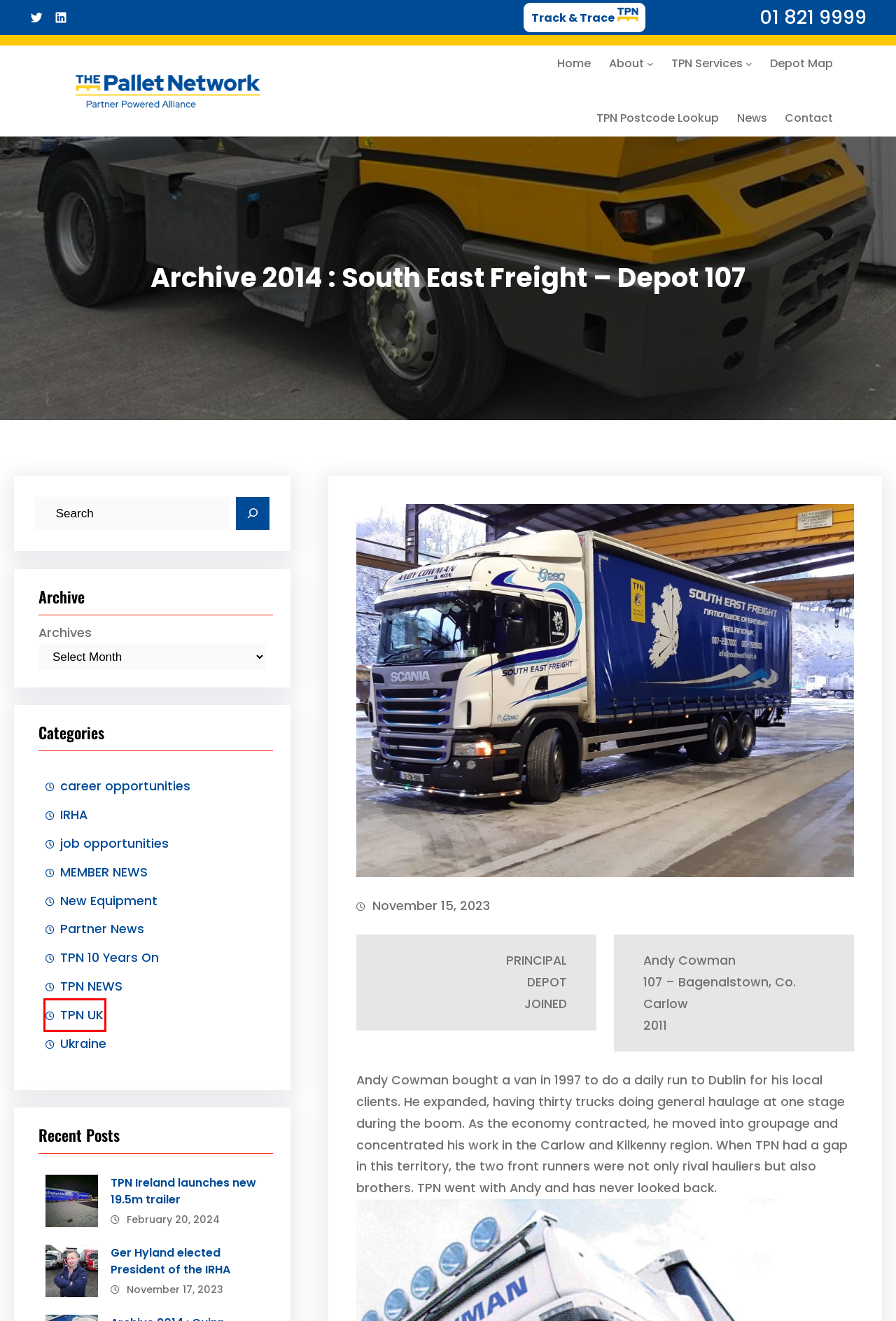Observe the provided screenshot of a webpage with a red bounding box around a specific UI element. Choose the webpage description that best fits the new webpage after you click on the highlighted element. These are your options:
A. Contact - TPN - The Pallet Network
B. job opportunities Archives - TPN - The Pallet Network
C. About - TPN - The Pallet Network
D. TPN News - TPN - The Pallet Network
E. Ger Hyland elected President of the IRHA - TPN - The Pallet Network
F. Tracking - TPN - The Pallet Network
G. TPN 10 Years On Archives - TPN - The Pallet Network
H. TPN UK Archives - TPN - The Pallet Network

H